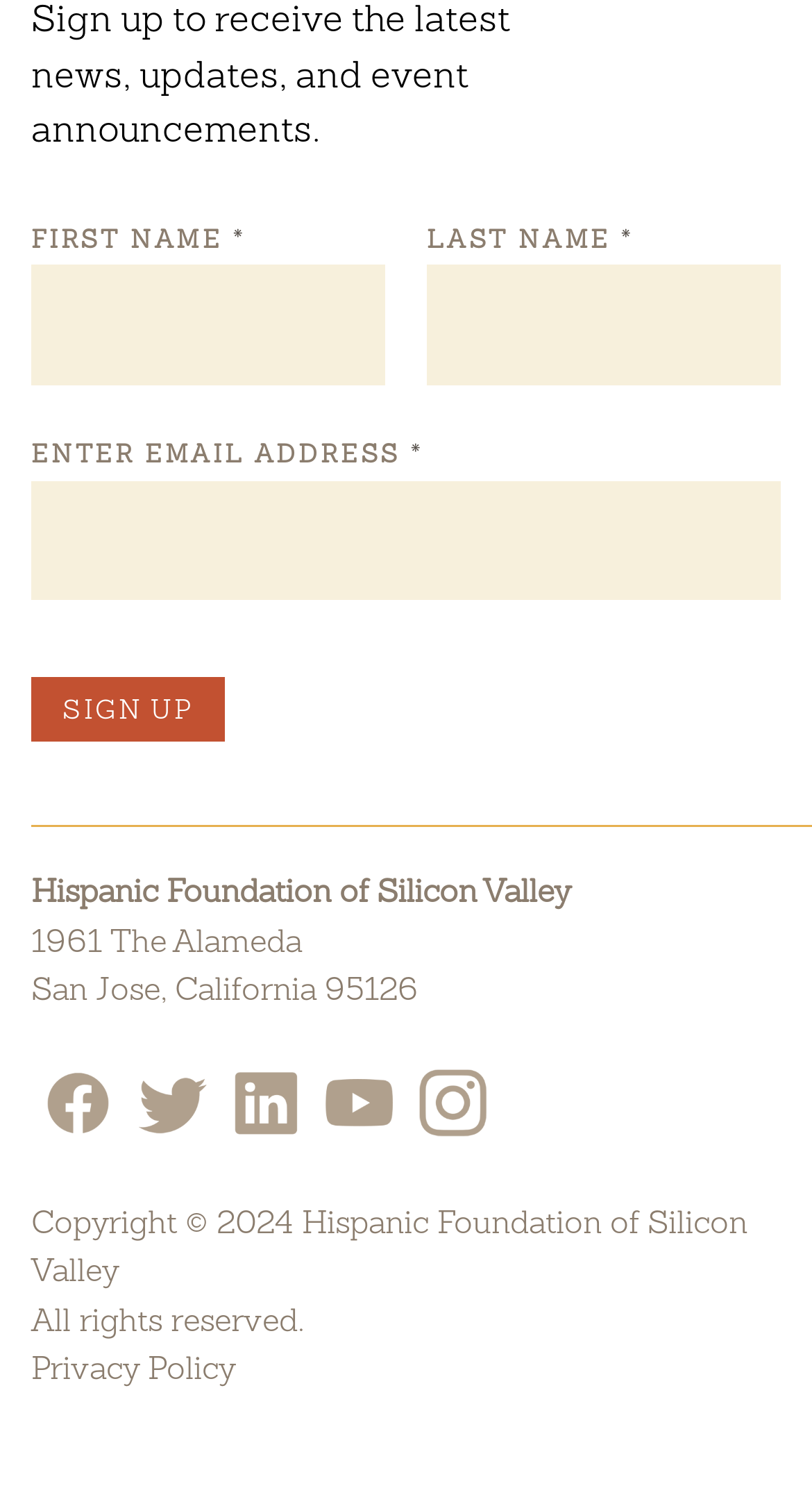Find the bounding box coordinates of the clickable element required to execute the following instruction: "Visit Hispanic Foundation of Silicon Valley on Facebook". Provide the coordinates as four float numbers between 0 and 1, i.e., [left, top, right, bottom].

[0.038, 0.702, 0.154, 0.768]